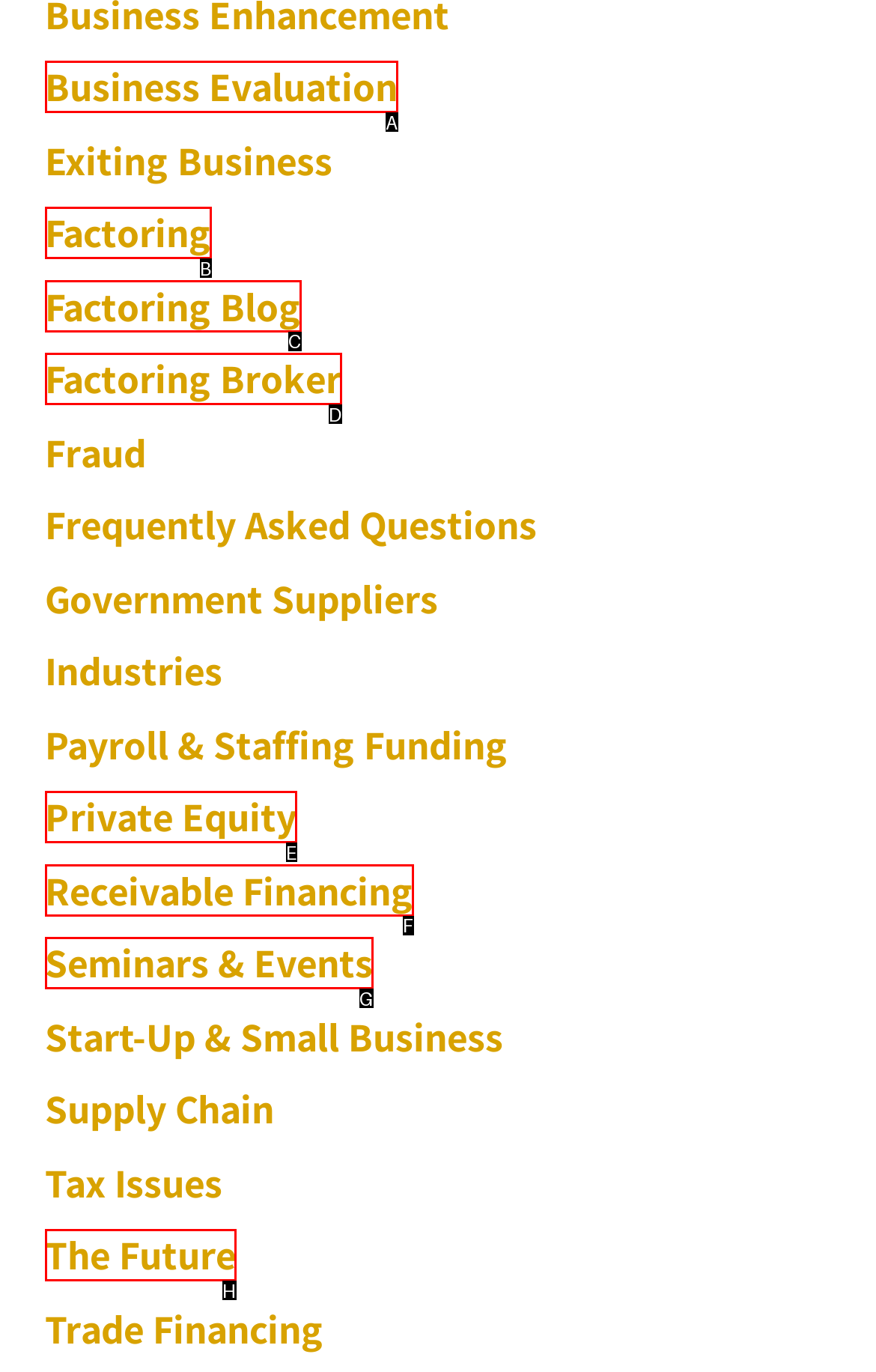Choose the option that best matches the element: Receivable Financing
Respond with the letter of the correct option.

F